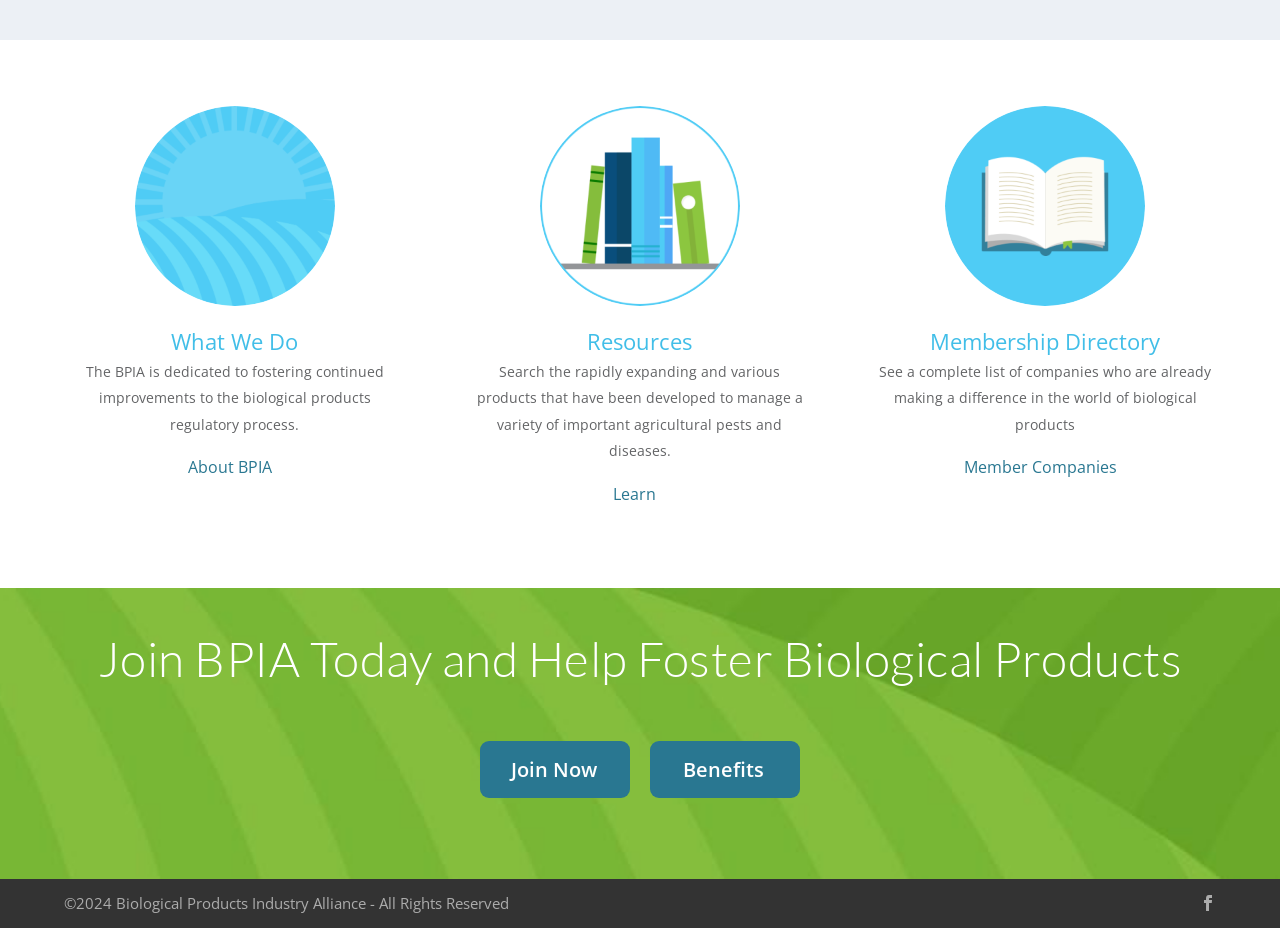How many main sections are there on the webpage?
Based on the screenshot, answer the question with a single word or phrase.

Four